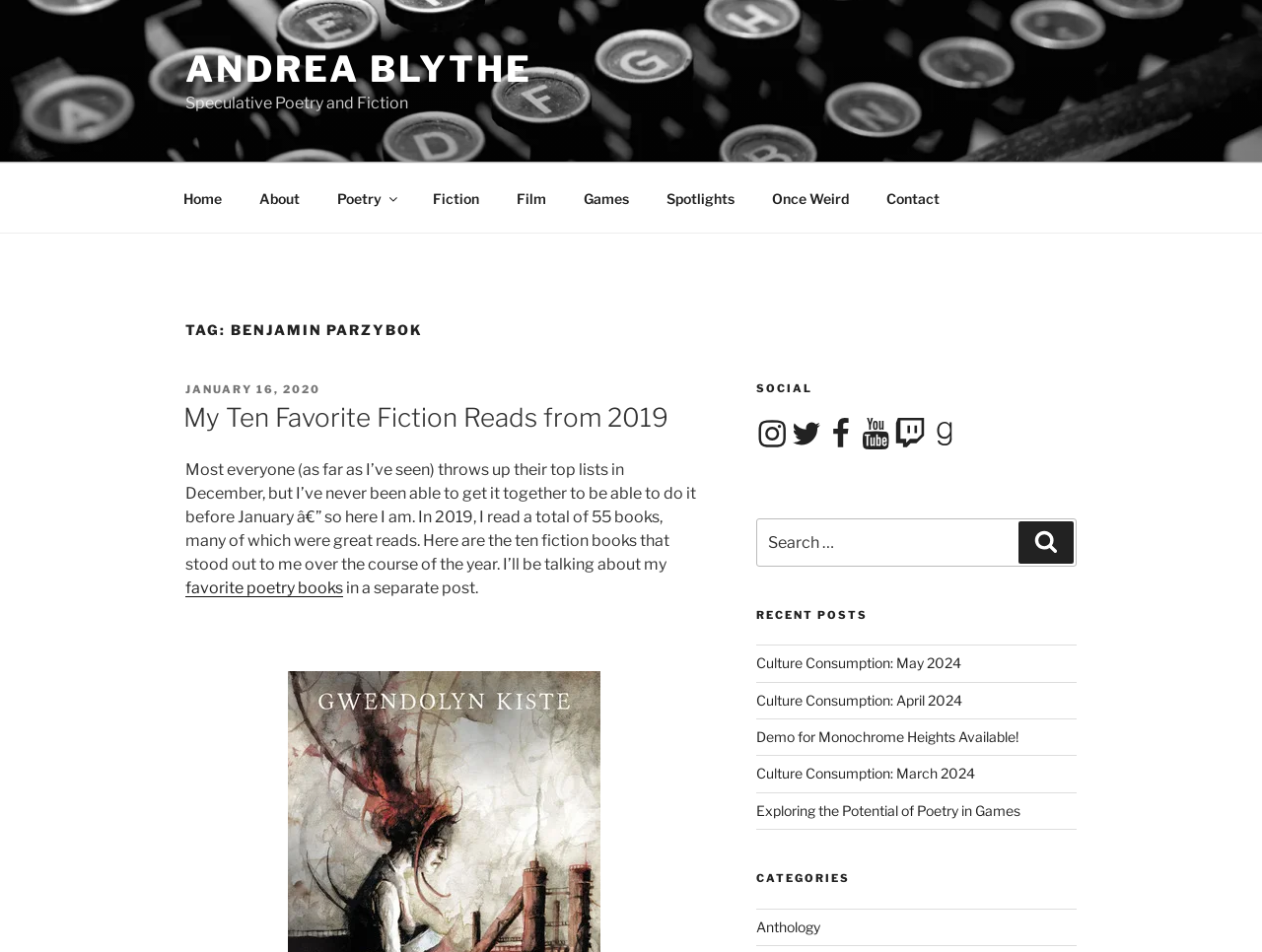Provide your answer to the question using just one word or phrase: What is the name of the author?

Andrea Blythe